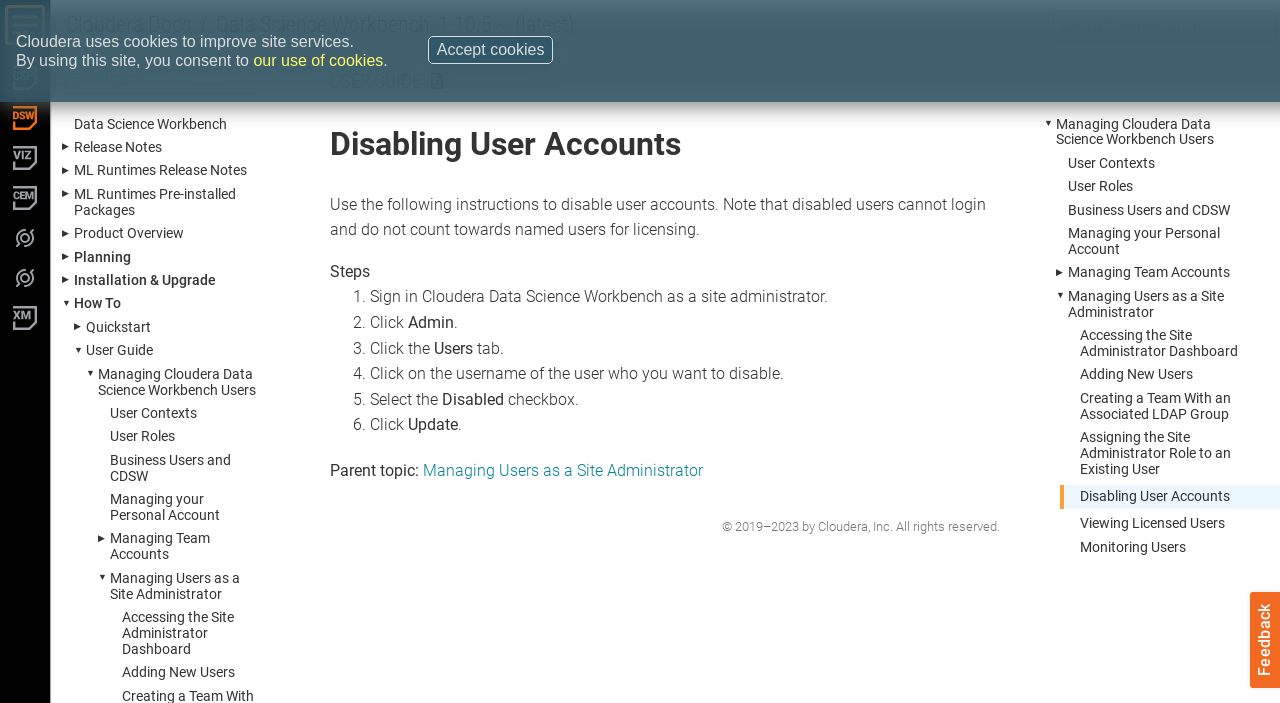Illustrate the webpage thoroughly, mentioning all important details.

The webpage is about disabling user accounts in Cloudera Data Science Workbench. At the top, there is a navigation bar with links to Cloudera Docs, Data Science Workbench, and a search box. Below the navigation bar, there is a section with links to various Cloudera products and services, including CSP Community Edition, Data Visualization, Edge Management, and Observability SaaS.

On the left side of the page, there is a sidebar with links to different sections of the user guide, including Release Notes, Product Overview, Planning, Installation & Upgrade, and How To. The sidebar also has links to specific topics, such as Managing Cloudera Data Science Workbench Users, User Contexts, and User Roles.

The main content of the page is divided into sections, with headings and instructions on how to disable user accounts. The first section has a heading "Disabling User Accounts" and a brief description of the process. Below this, there is a step-by-step guide on how to disable user accounts, with numbered list items and descriptive text.

There are also links to related topics, such as Accessing the Site Administrator Dashboard, Adding New Users, and Viewing Licensed Users. At the bottom of the page, there is a link to the PDF version of the user guide.